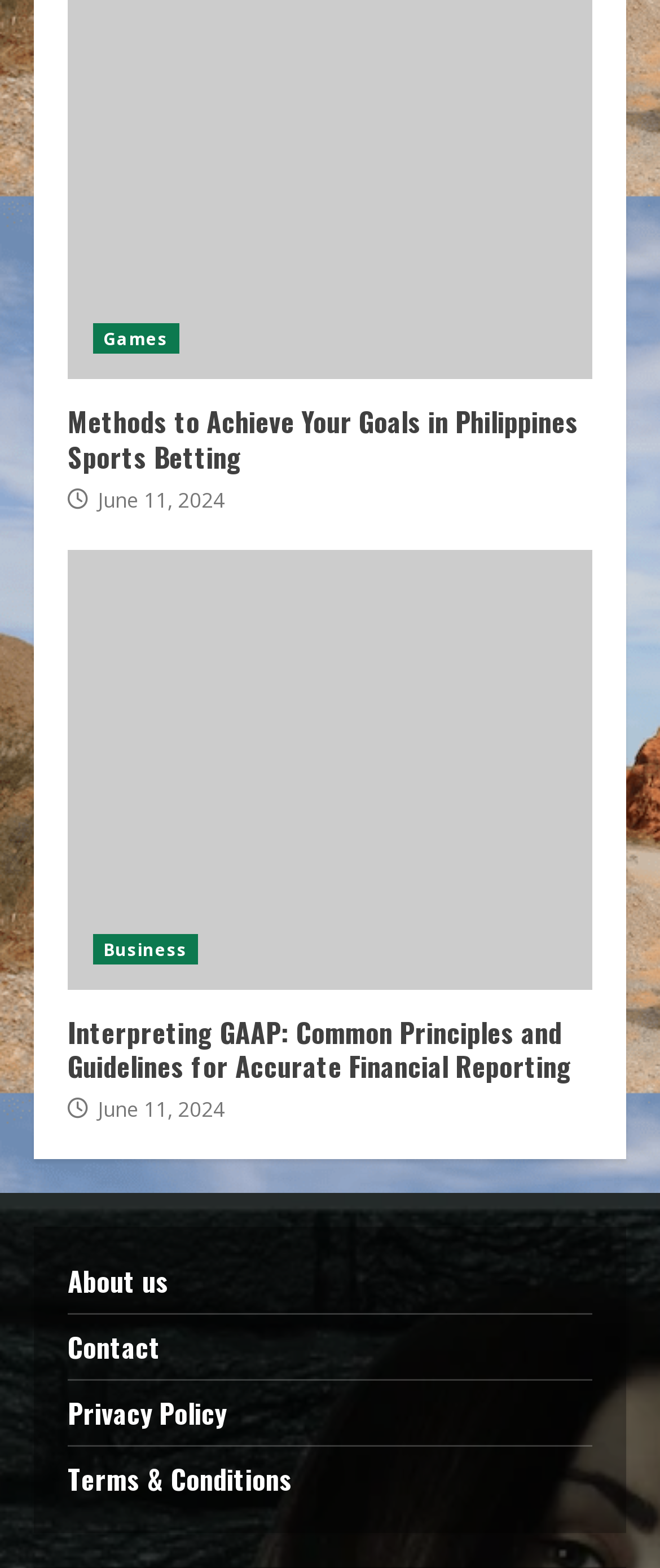How many minutes does it take to read the article 'Interpreting GAAP: Common Principles and Guidelines for Accurate Financial Reporting'?
Look at the image and answer the question using a single word or phrase.

3 min